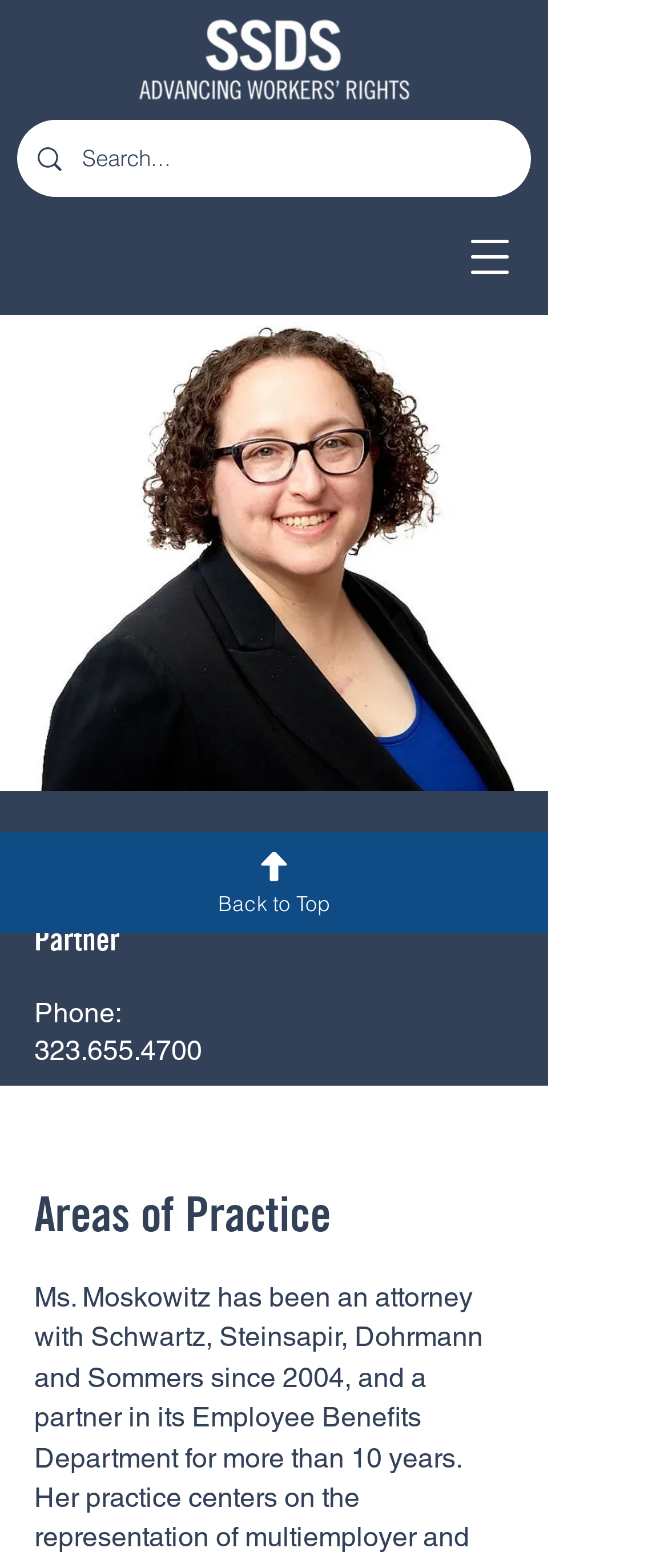What is the profession of Zoe S. Moskowitz?
Based on the image, provide a one-word or brief-phrase response.

Partner